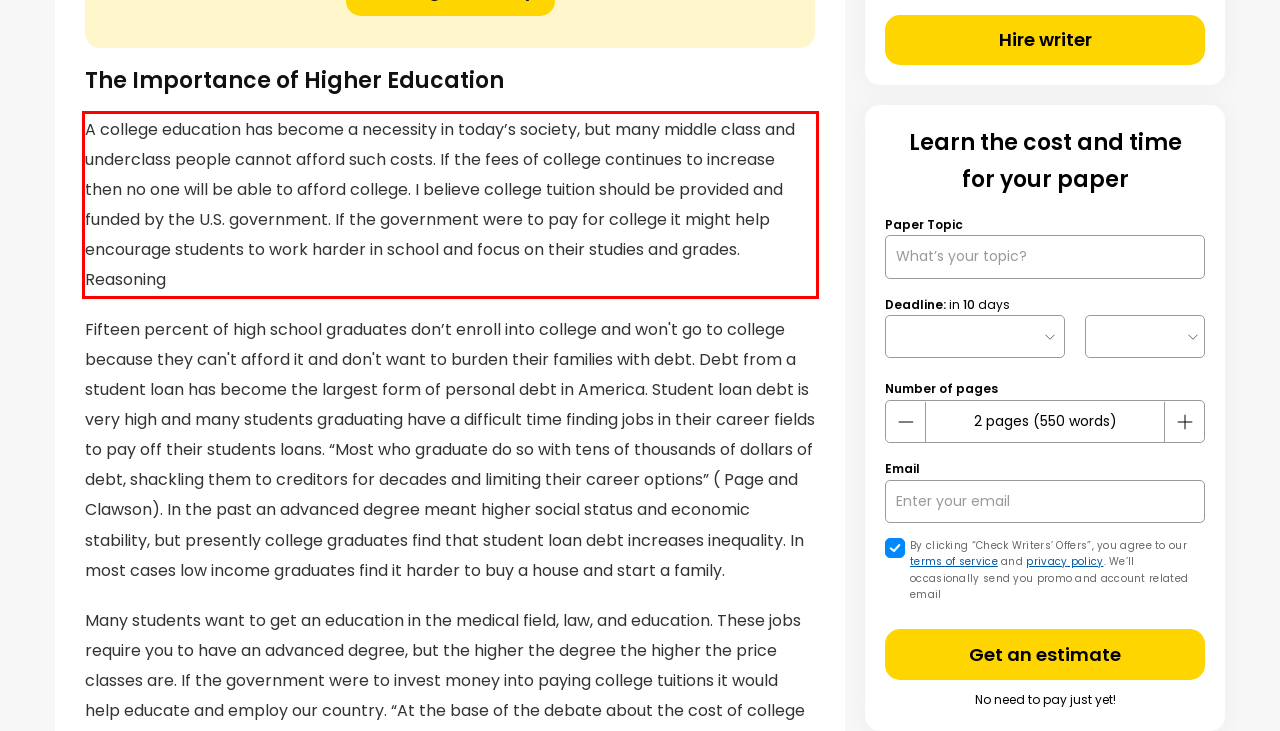Examine the webpage screenshot and use OCR to recognize and output the text within the red bounding box.

A college education has become a necessity in today’s society, but many middle class and underclass people cannot afford such costs. If the fees of college continues to increase then no one will be able to afford college. I believe college tuition should be provided and funded by the U.S. government. If the government were to pay for college it might help encourage students to work harder in school and focus on their studies and grades. Reasoning